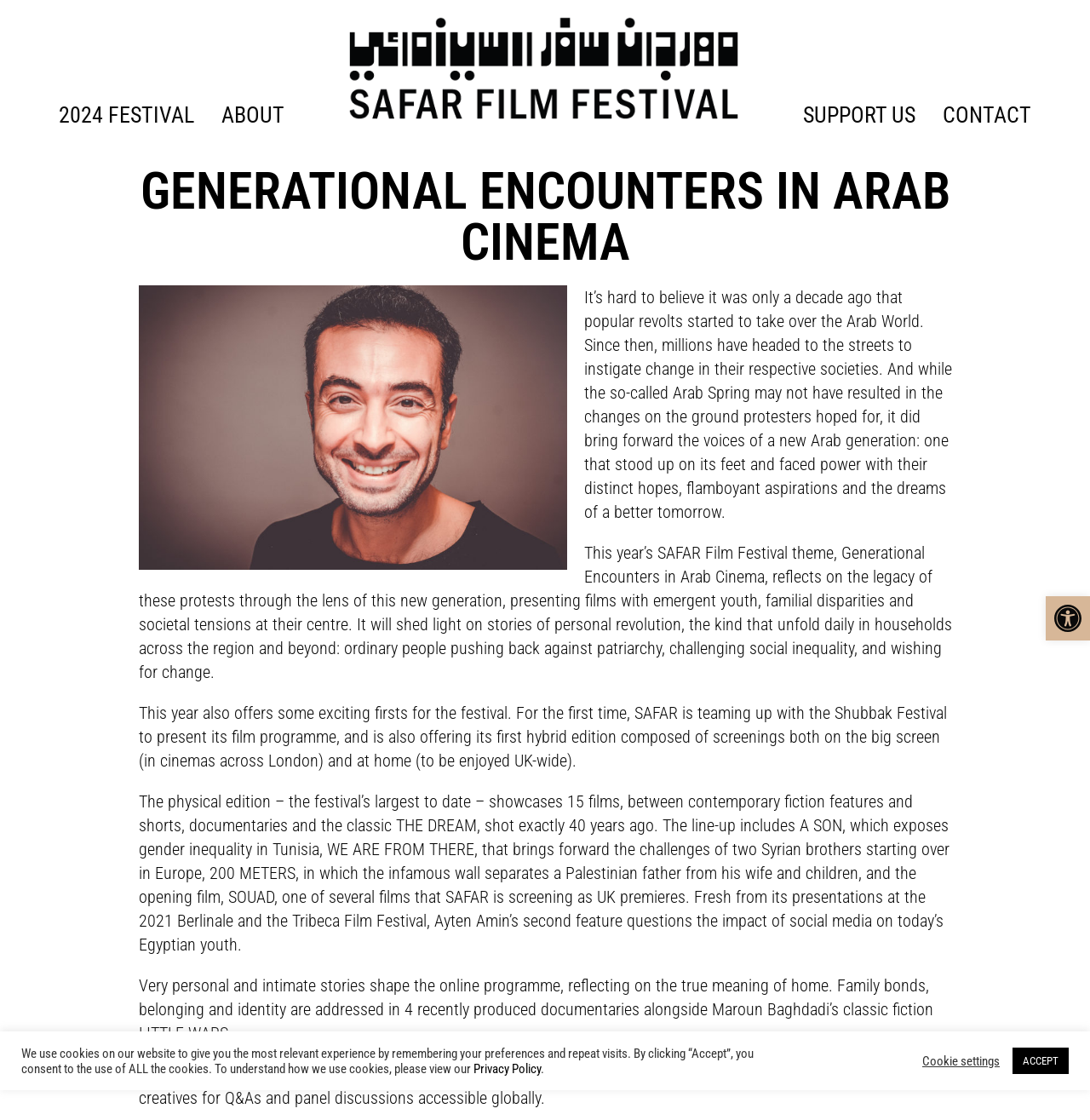What is the name of the festival that SAFAR is teaming up with?
Based on the visual details in the image, please answer the question thoroughly.

I found this answer by reading the text content of the webpage, specifically the paragraph that describes the partnership between SAFAR and another festival, which is mentioned as Shubbak Festival.